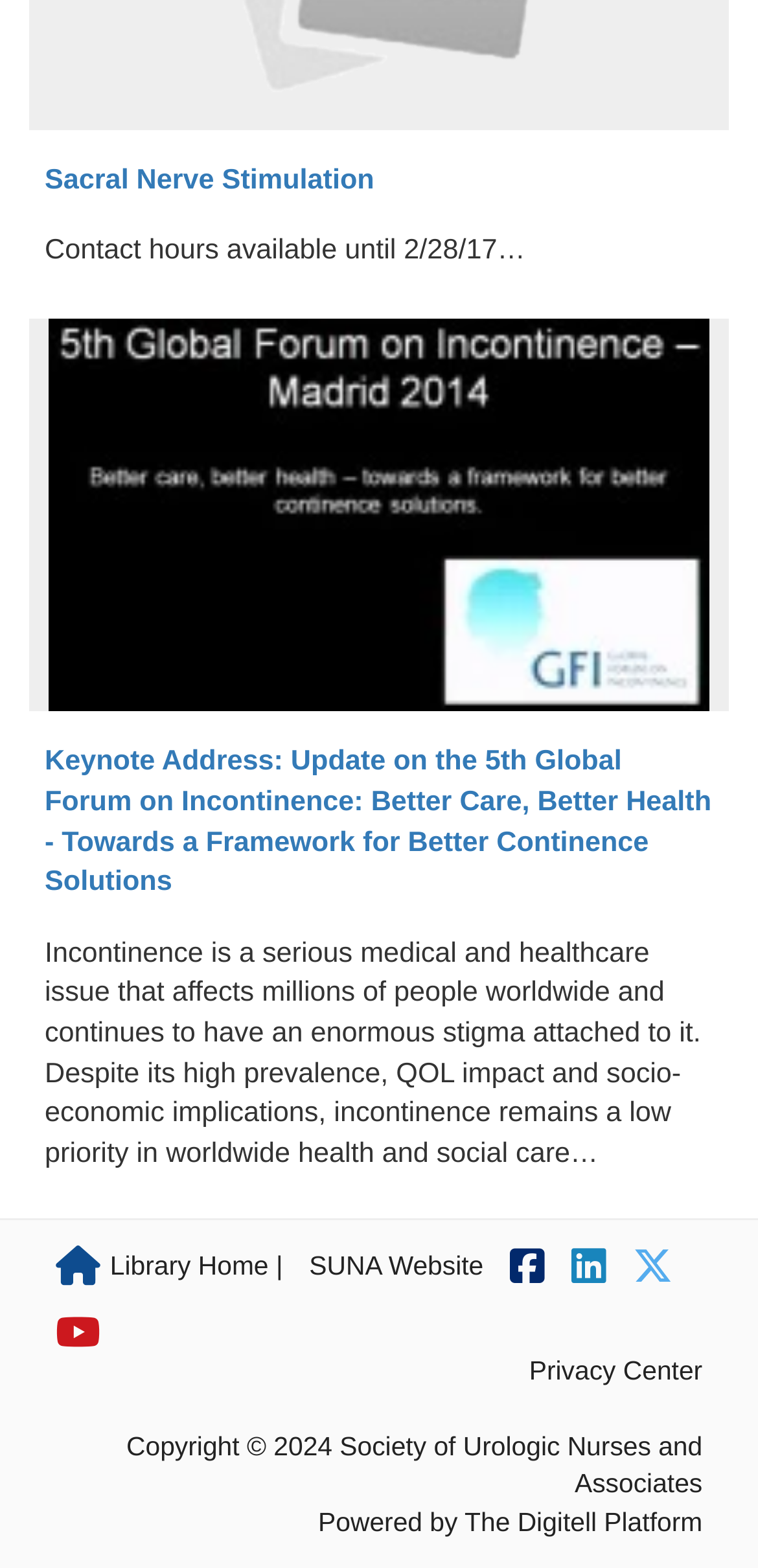Identify the bounding box coordinates for the element you need to click to achieve the following task: "Click the 'Related products' heading". Provide the bounding box coordinates as four float numbers between 0 and 1, in the form [left, top, right, bottom].

None